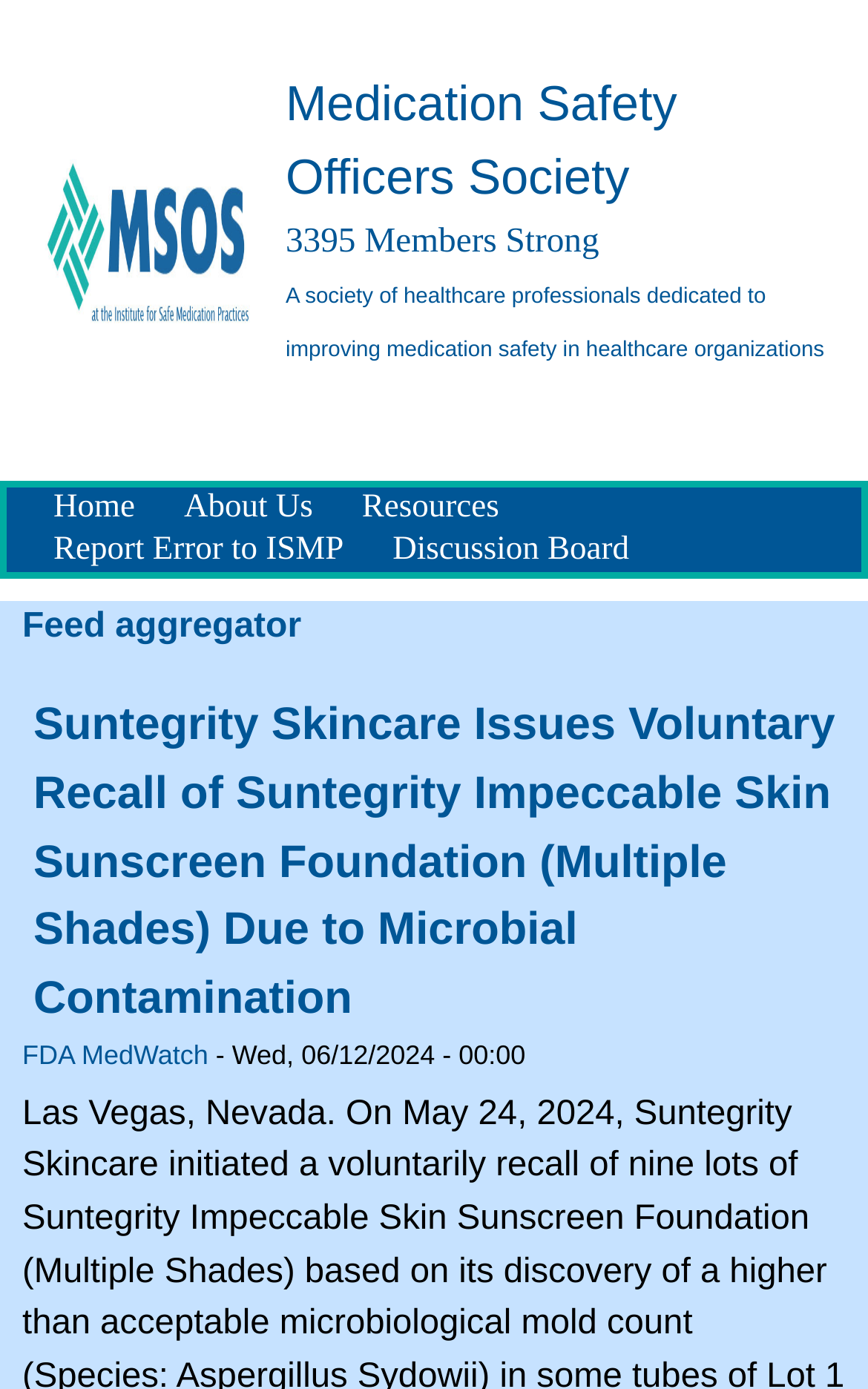Your task is to extract the text of the main heading from the webpage.

Medication Safety Officers Society- MSOS